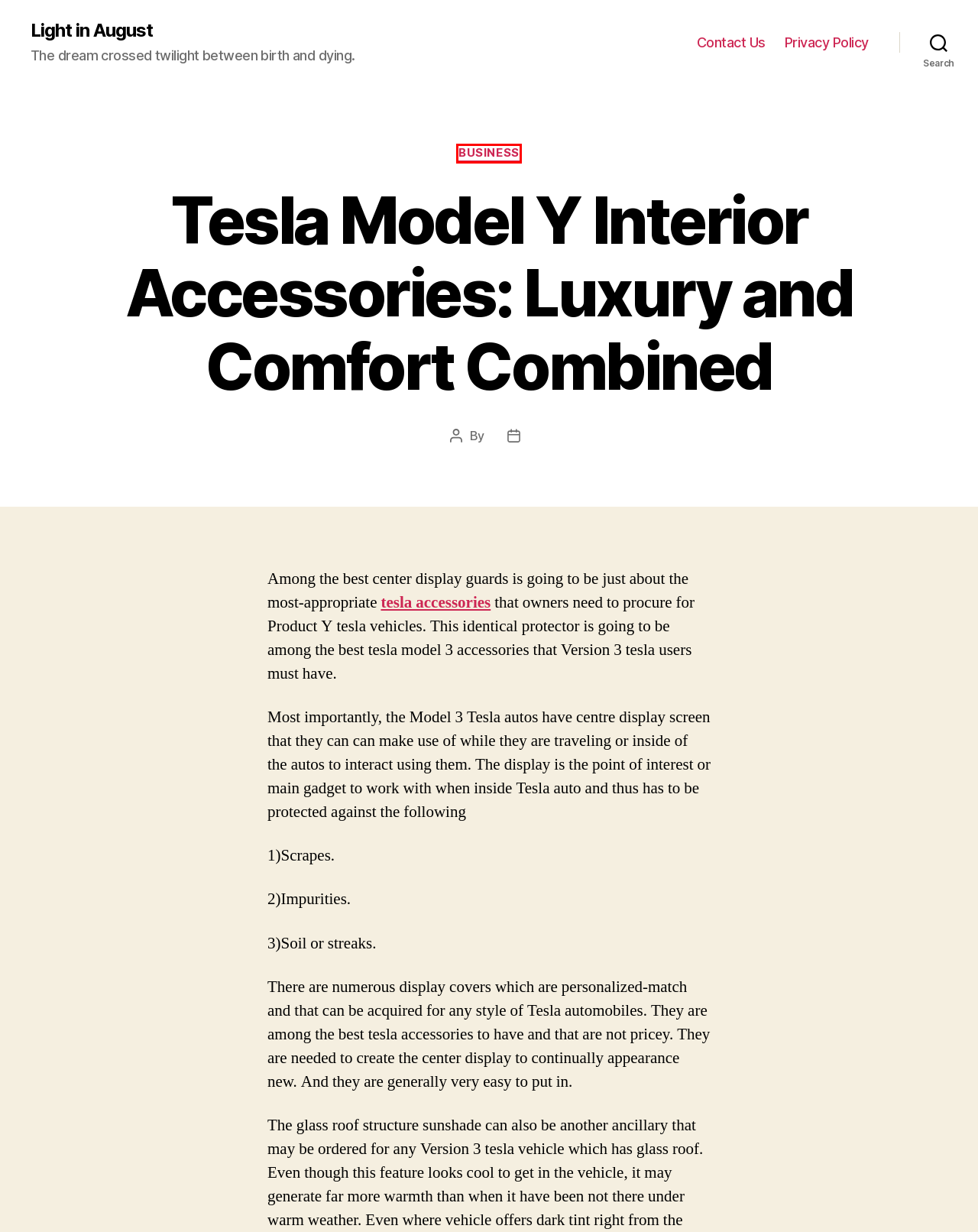You are provided with a screenshot of a webpage highlighting a UI element with a red bounding box. Choose the most suitable webpage description that matches the new page after clicking the element in the bounding box. Here are the candidates:
A. Contact Us –  Light in August
B. Best Tesla Accessories | Customize your Model Y, 3, S, and X
C. Entertainment –  Light in August
D. Light in August – The dream crossed twilight between birth and dying.
E. Business –  Light in August
F. Privacy Policy –  Light in August
G. tesla –  Light in August
H. California Squatters’ Rights: Practical Legal Solutions –  Light in August

E